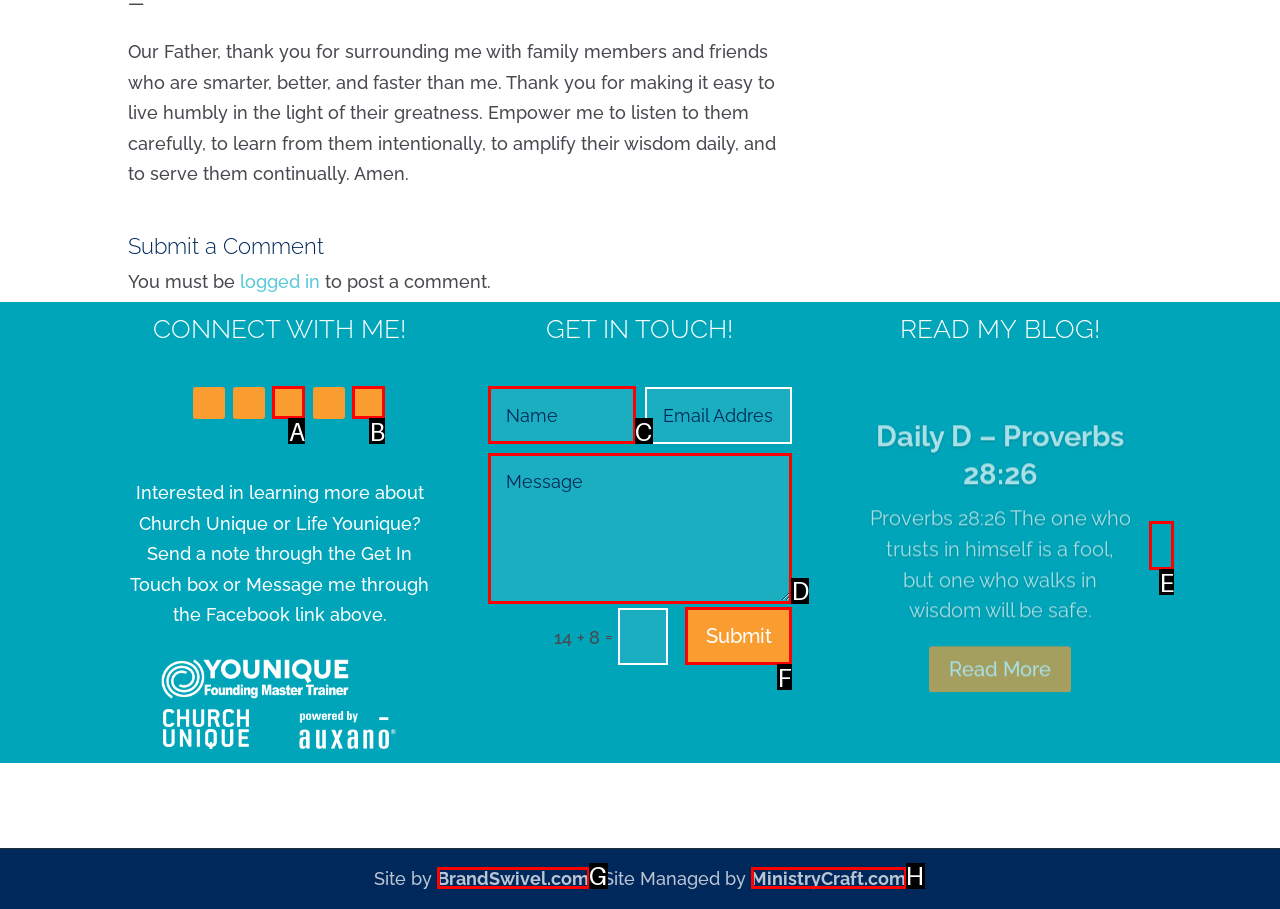Given the description: Next
Identify the letter of the matching UI element from the options.

E